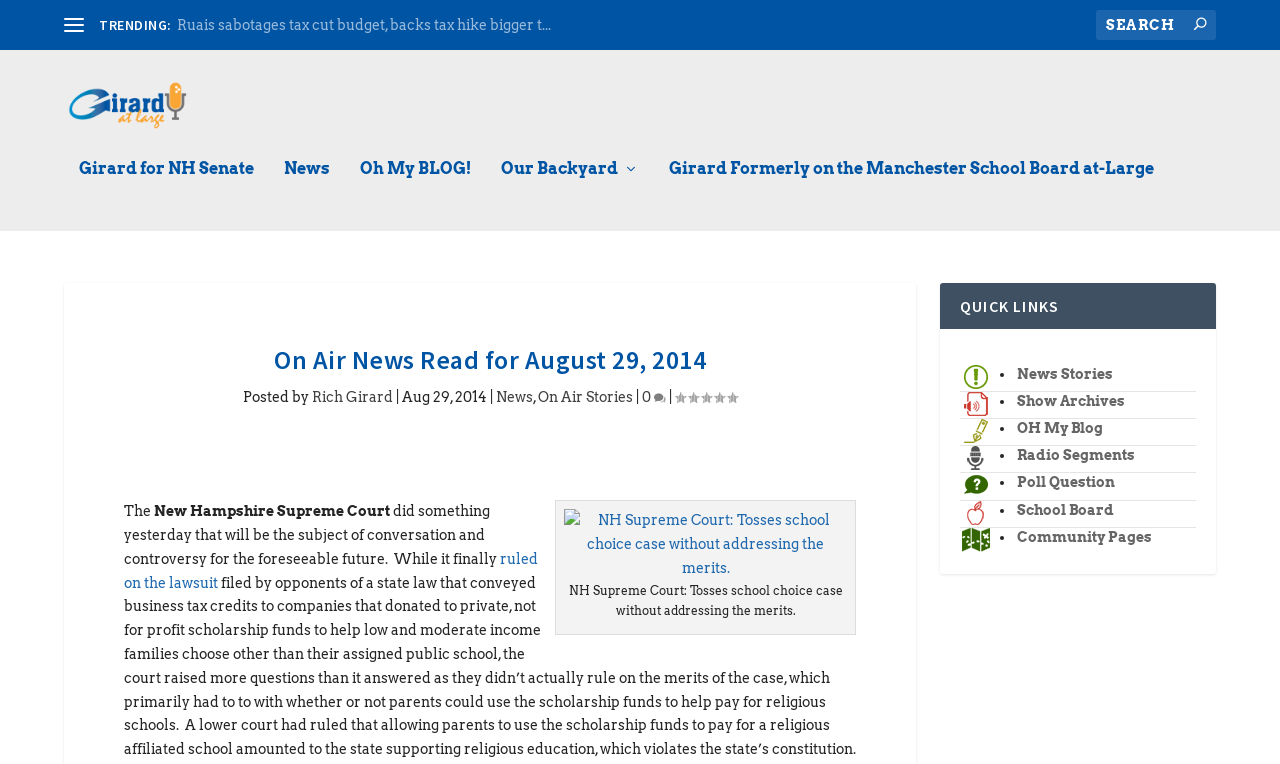Refer to the image and provide an in-depth answer to the question:
What is the topic of the article?

I found the answer by looking at the content of the article, which mentions the 'New Hampshire Supreme Court' and its decision on a school choice case. This indicates that the topic of the article is related to the NH Supreme Court.